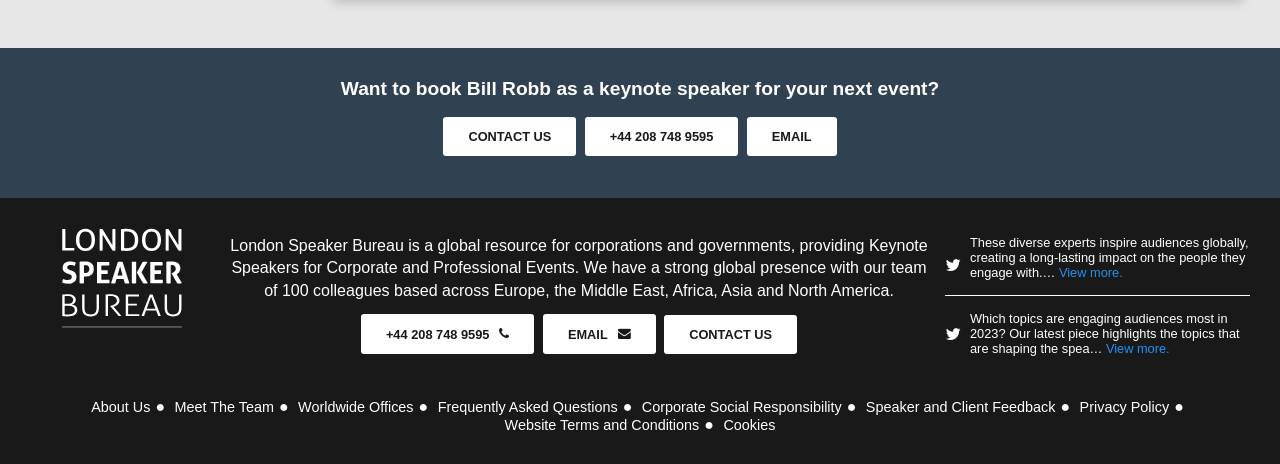Pinpoint the bounding box coordinates of the element to be clicked to execute the instruction: "Email us".

[0.424, 0.677, 0.512, 0.763]